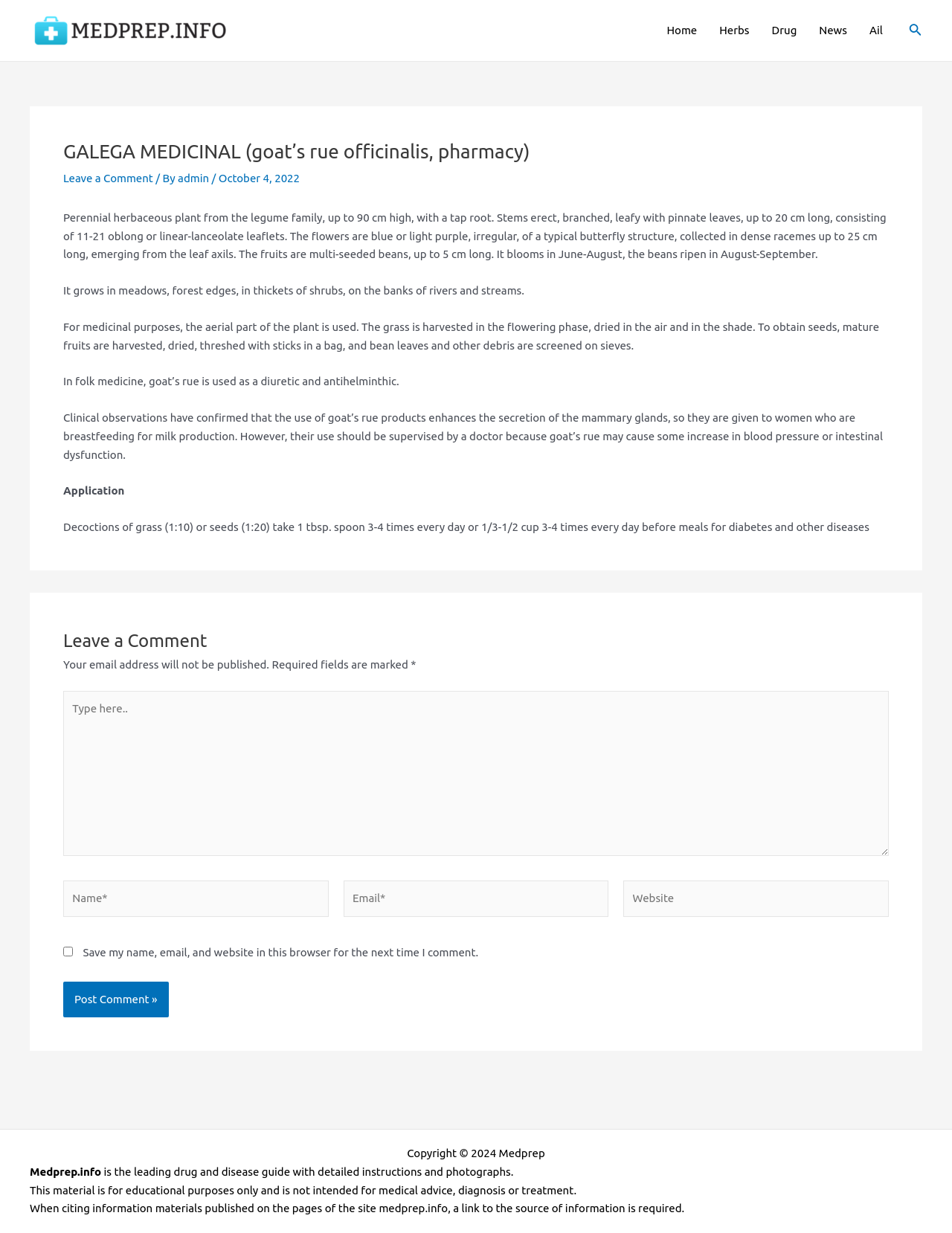Identify the bounding box of the HTML element described here: "parent_node: Name* name="author" placeholder="Name*"". Provide the coordinates as four float numbers between 0 and 1: [left, top, right, bottom].

[0.066, 0.714, 0.345, 0.744]